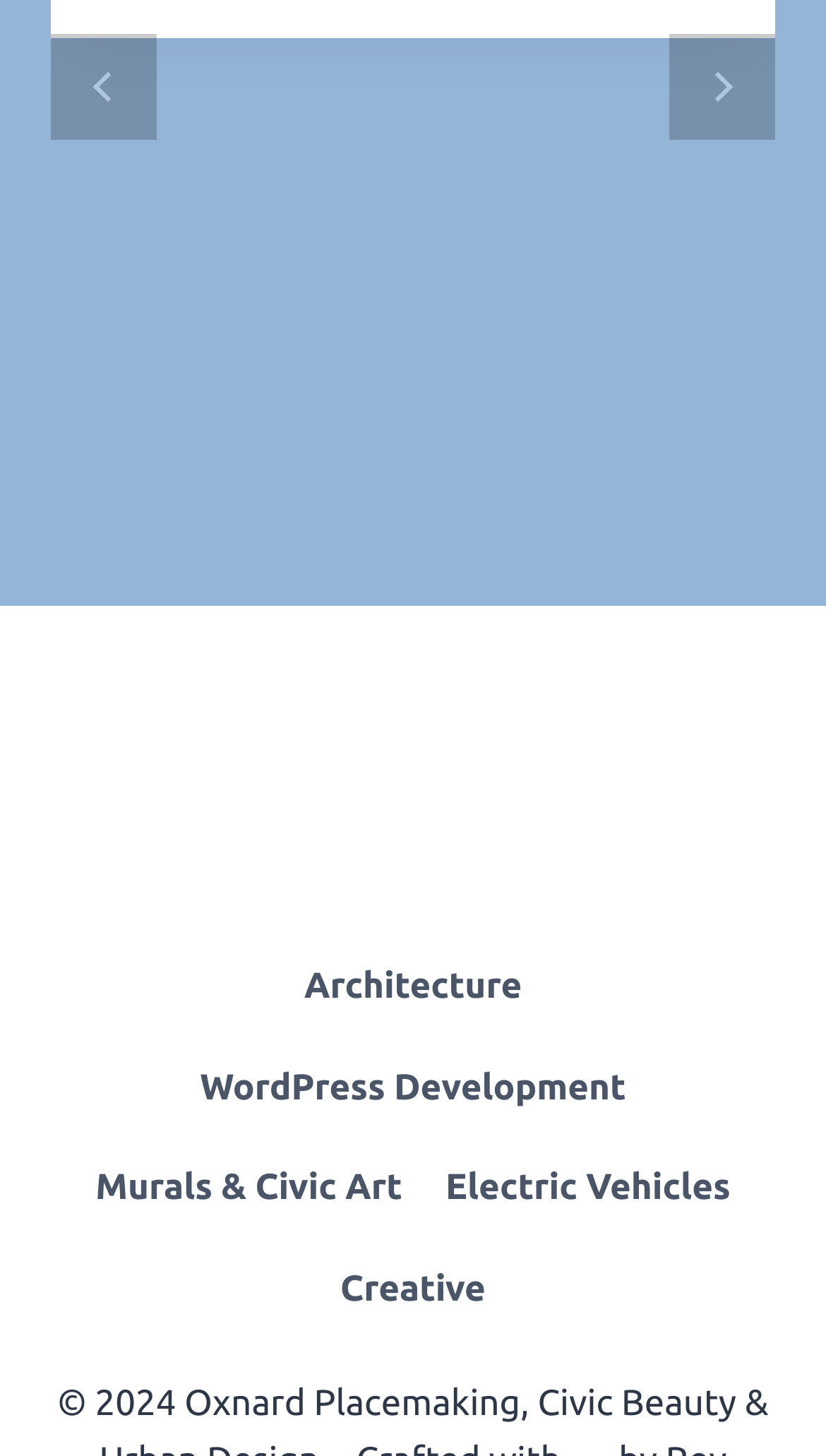Based on the element description, predict the bounding box coordinates (top-left x, top-left y, bottom-right x, bottom-right y) for the UI element in the screenshot: Architecture

[0.342, 0.643, 0.658, 0.712]